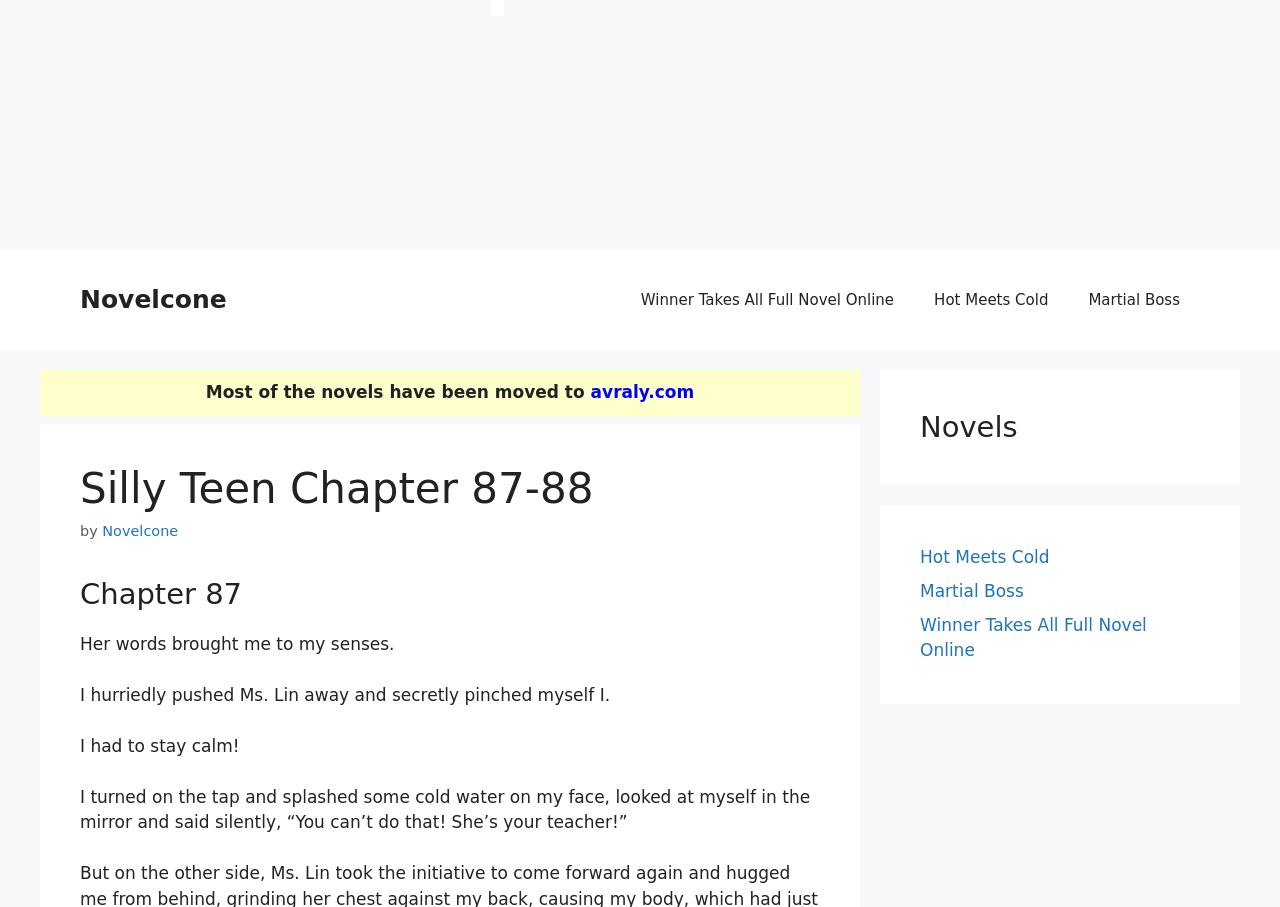How many links are there in the primary navigation?
From the screenshot, supply a one-word or short-phrase answer.

3